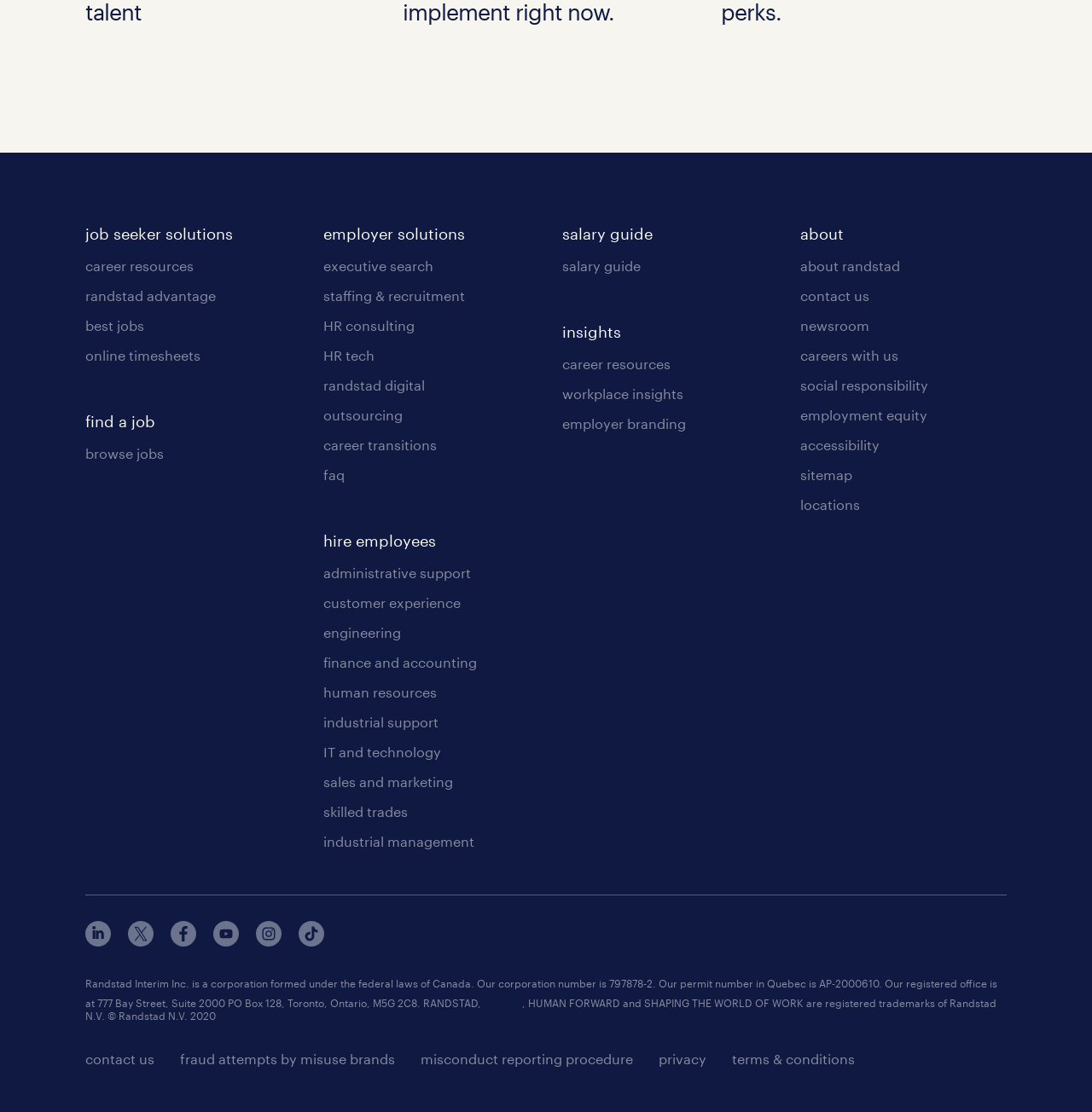Identify the bounding box coordinates of the element that should be clicked to fulfill this task: "search for a job". The coordinates should be provided as four float numbers between 0 and 1, i.e., [left, top, right, bottom].

[0.078, 0.37, 0.142, 0.387]